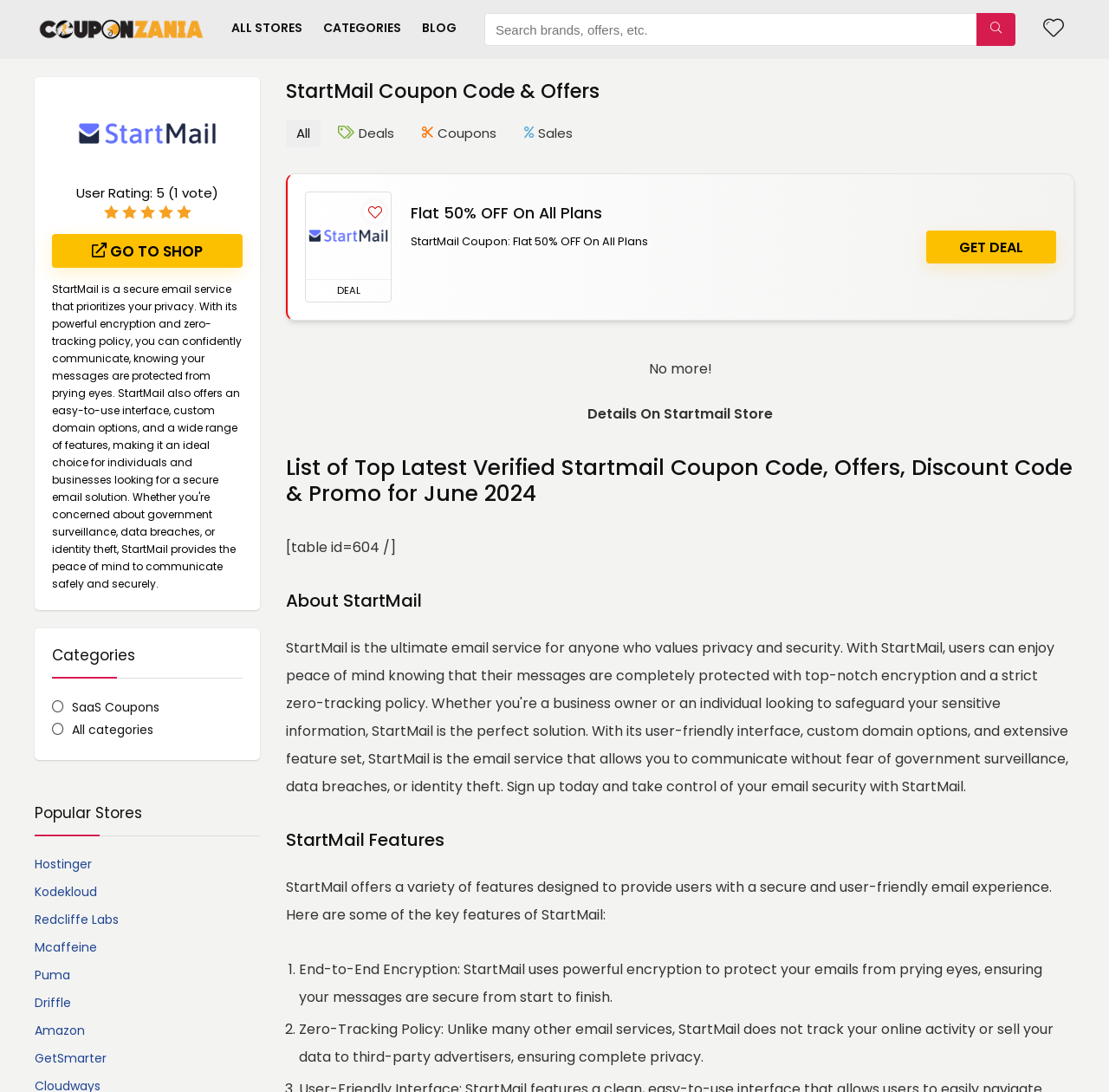Based on the image, give a detailed response to the question: What is the rating of StartMail?

The rating of StartMail can be found in the section where it says 'User Rating:' followed by the number '5'. This indicates that StartMail has a rating of 5.